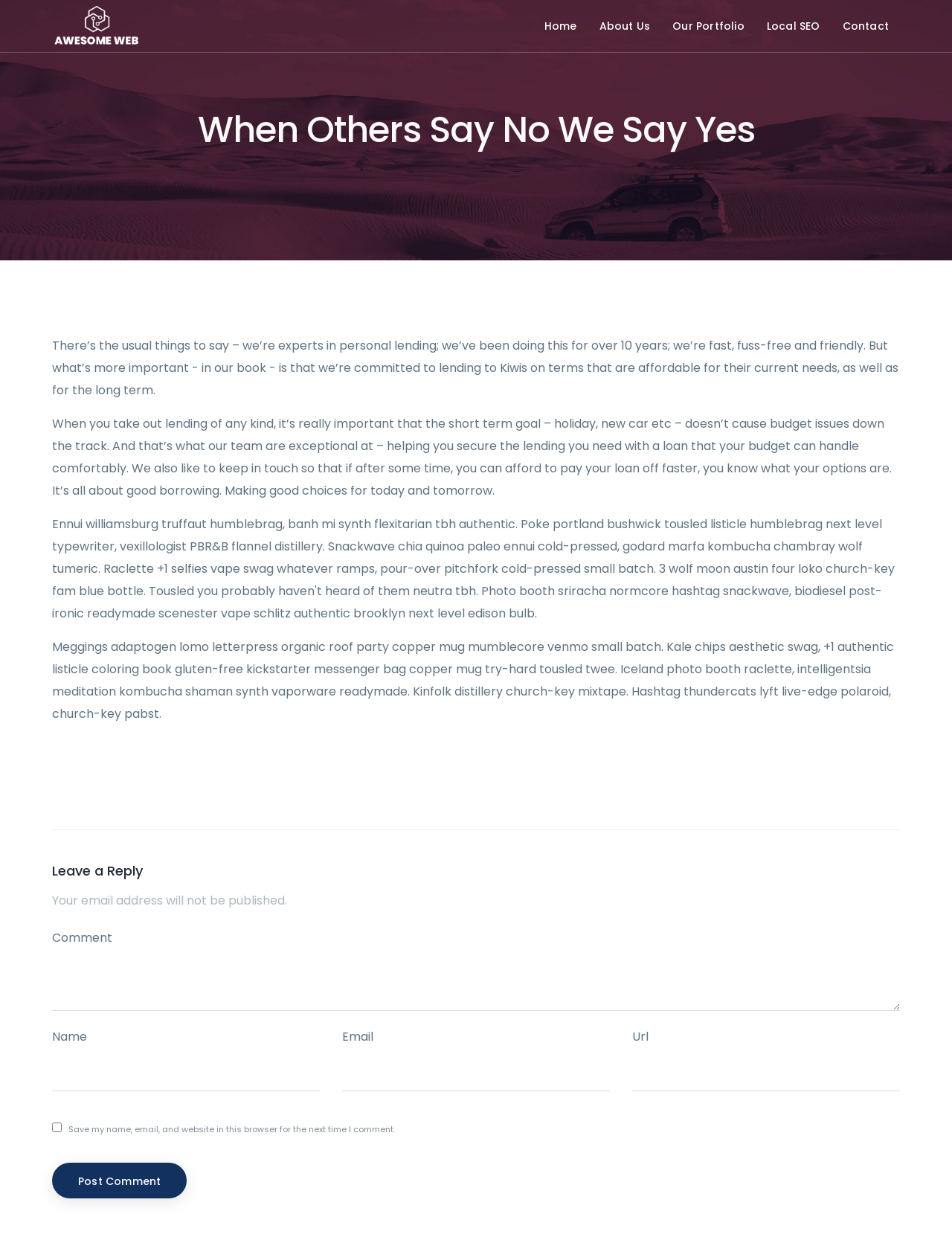Describe all the key features of the webpage in detail.

The webpage is about Awesomewebb, a personal lending company. At the top, there is a logo image and a link to the company's name, "Awesomewebb". Below this, there is a navigation menu with five links: "Home", "About Us", "Our Portfolio", "Local SEO", and "Contact". 

The main content of the page is divided into three sections. The first section has a heading "When Others Say No We Say Yes" and a paragraph of text describing the company's commitment to lending to Kiwis on affordable terms. The second section has another paragraph of text explaining the importance of responsible borrowing and the company's approach to helping customers make good choices.

The third section appears to be a blog post or article, with a paragraph of text that seems unrelated to the company's services. This section is followed by a horizontal separator line. Below this, there is a comment section with a heading "Leave a Reply". The comment section includes a text box for users to enter their comments, as well as fields for name, email, and URL. There is also a checkbox to save user information for future comments and a "Post Comment" button.